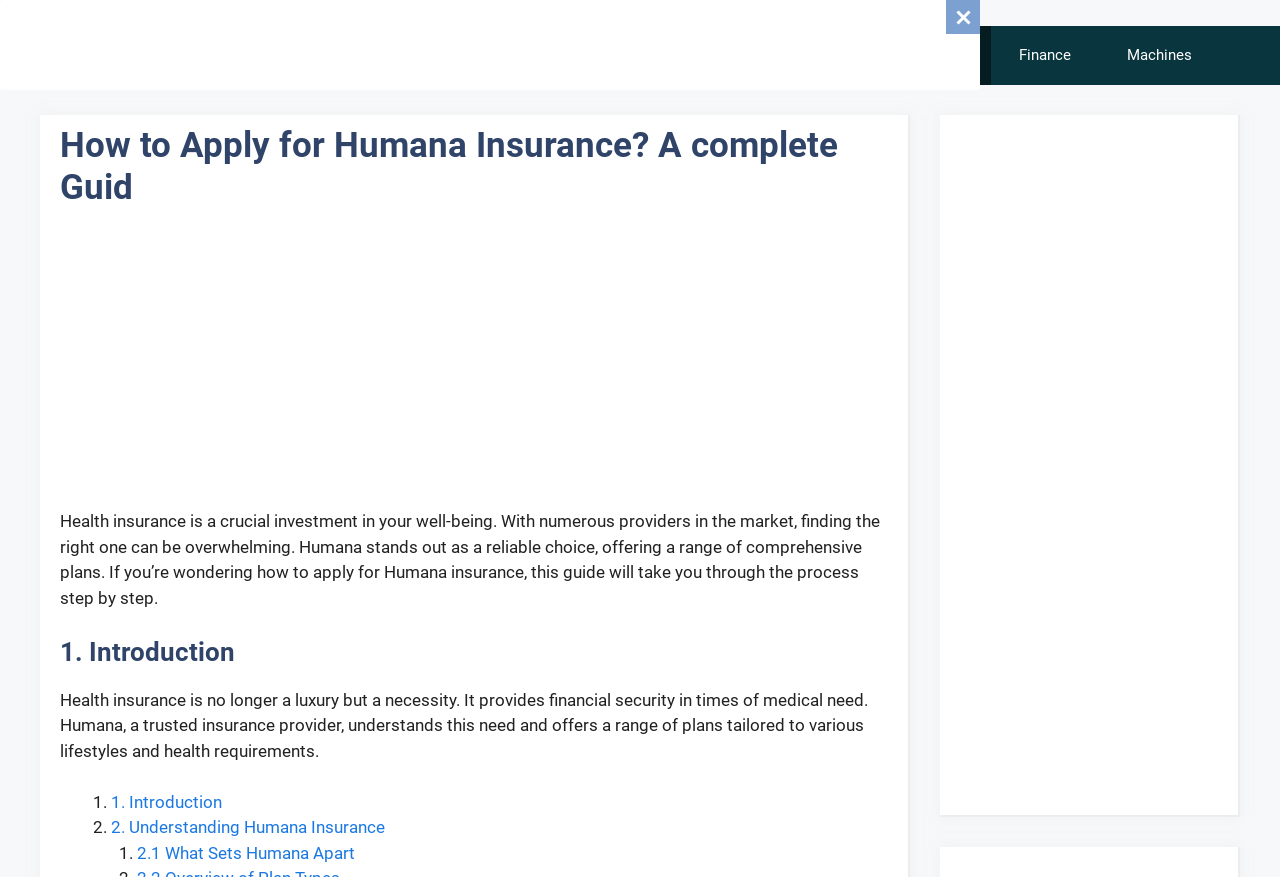Identify the bounding box coordinates of the specific part of the webpage to click to complete this instruction: "Click the 'FlixHQPure' link".

[0.047, 0.029, 0.148, 0.096]